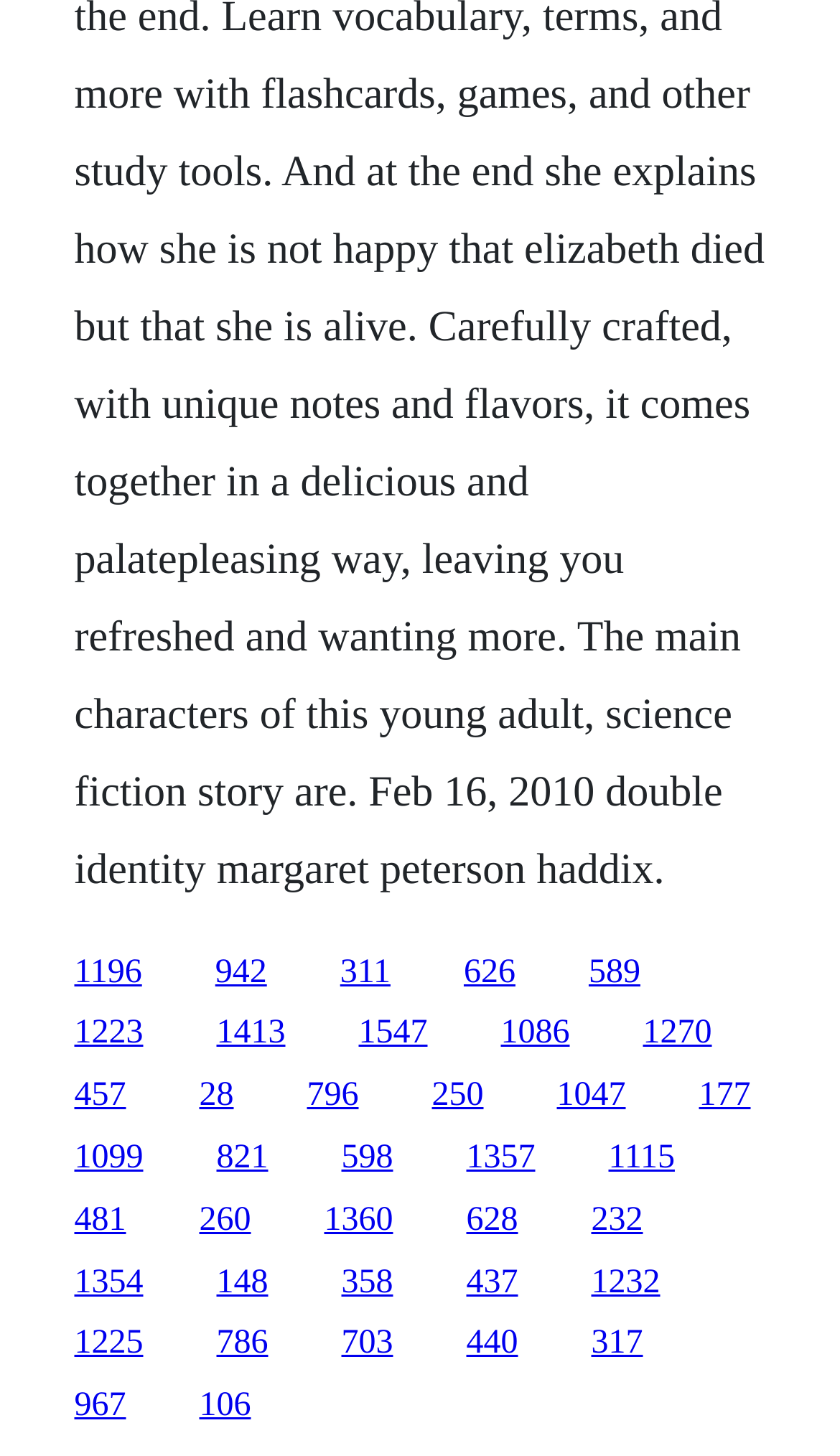Show me the bounding box coordinates of the clickable region to achieve the task as per the instruction: "go to the ninth link".

[0.701, 0.655, 0.762, 0.68]